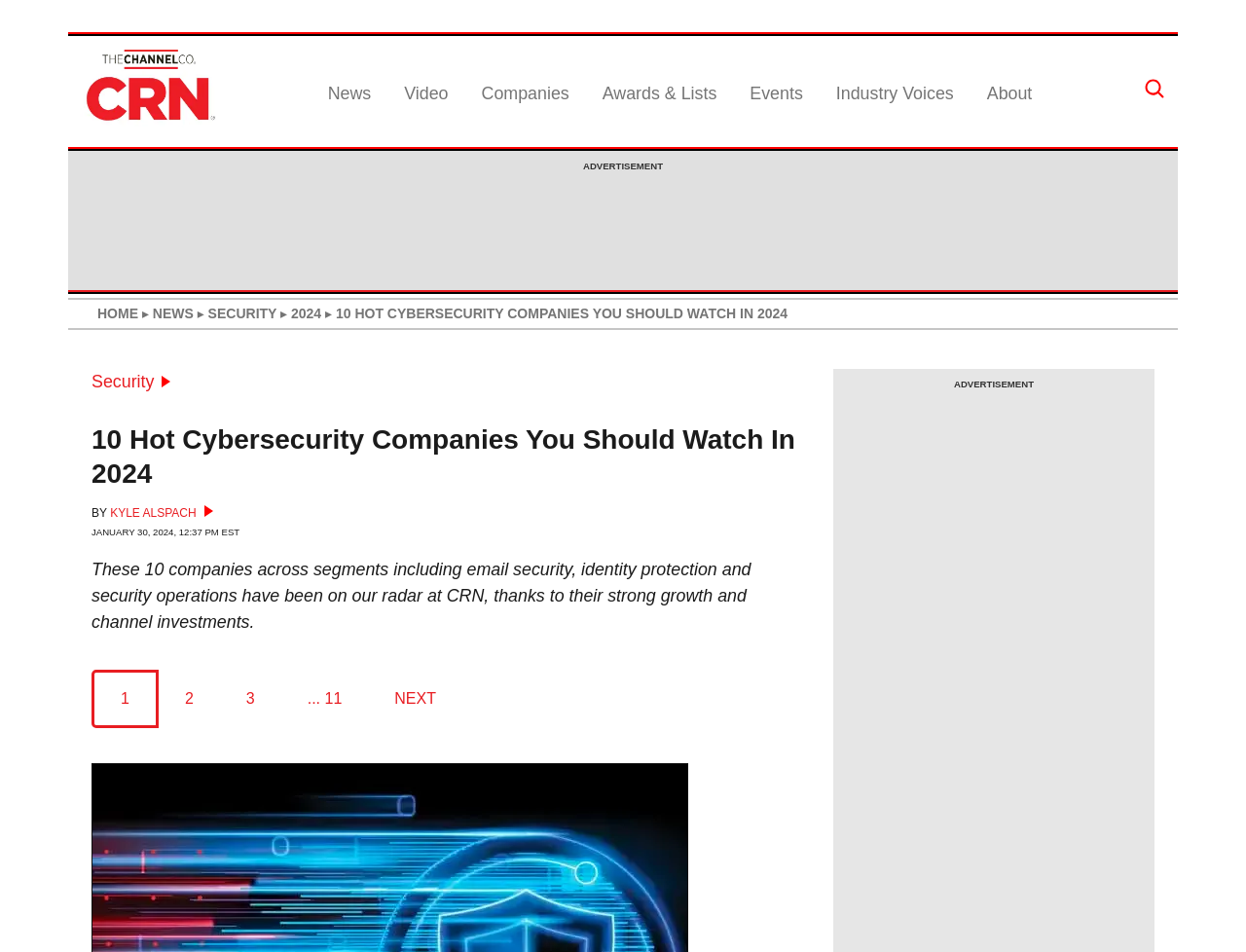Can you find the bounding box coordinates for the UI element given this description: "title="Navigate to homepage""? Provide the coordinates as four float numbers between 0 and 1: [left, top, right, bottom].

[0.064, 0.118, 0.174, 0.138]